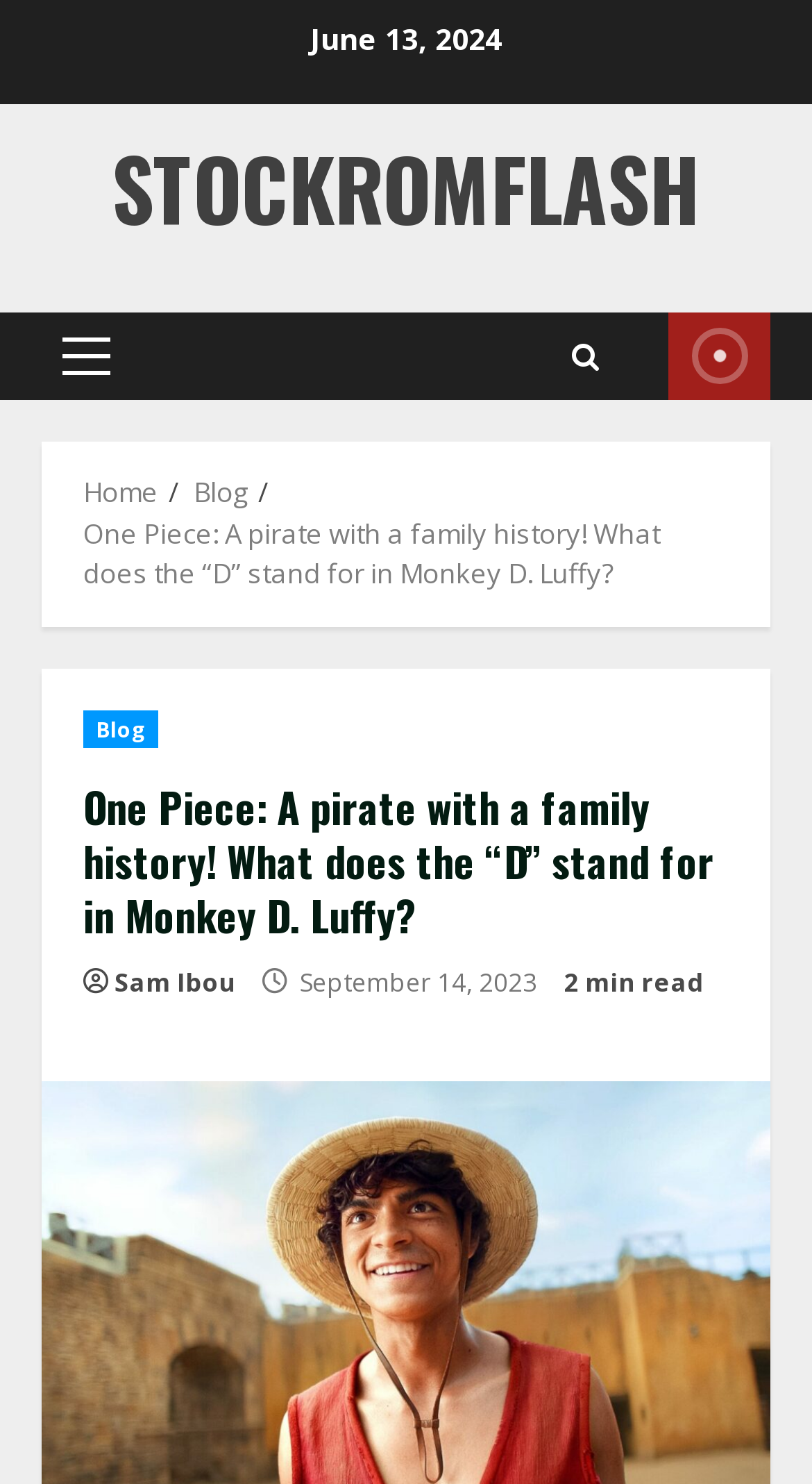Give a concise answer of one word or phrase to the question: 
What is the estimated reading time of the blog post?

2 min